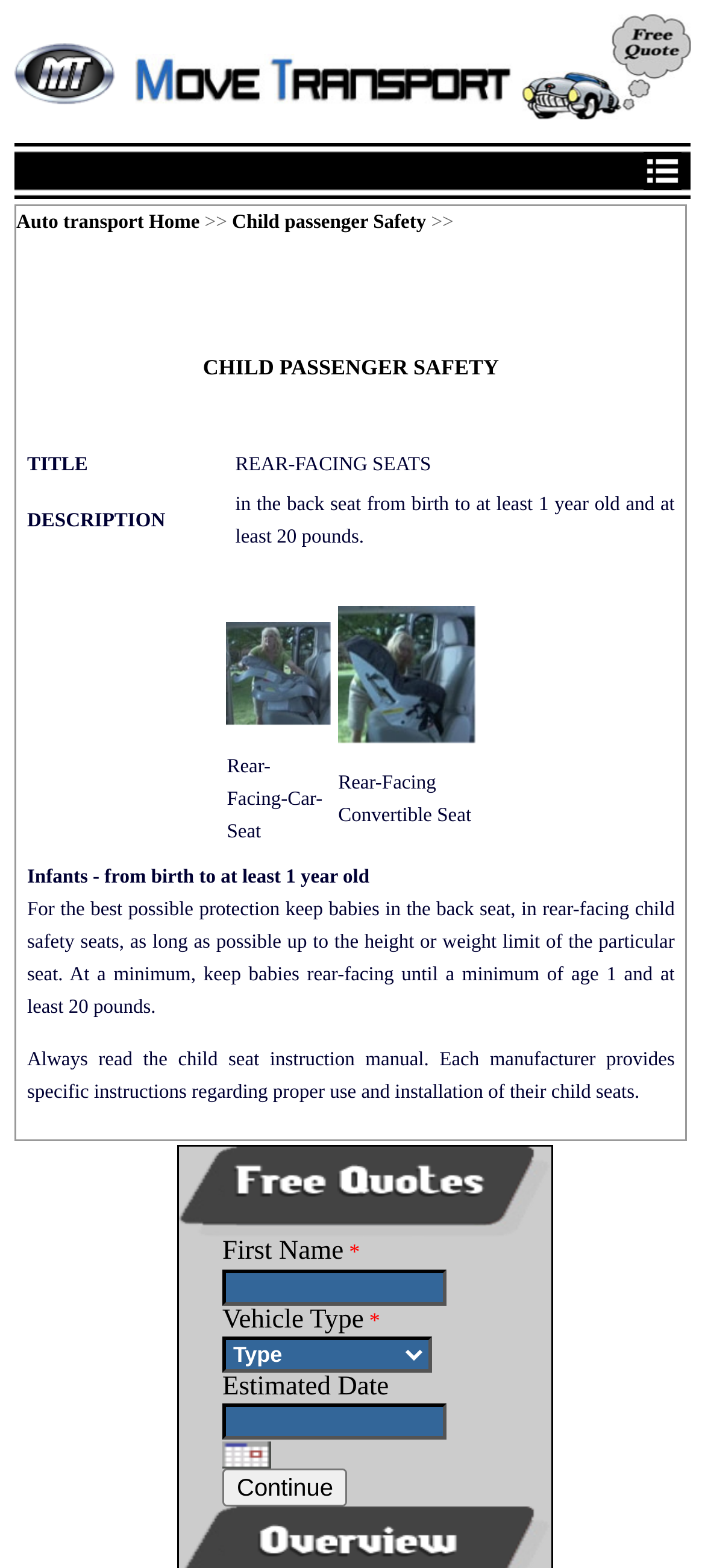Give a short answer to this question using one word or a phrase:
What is the format of the estimated date?

Date picker